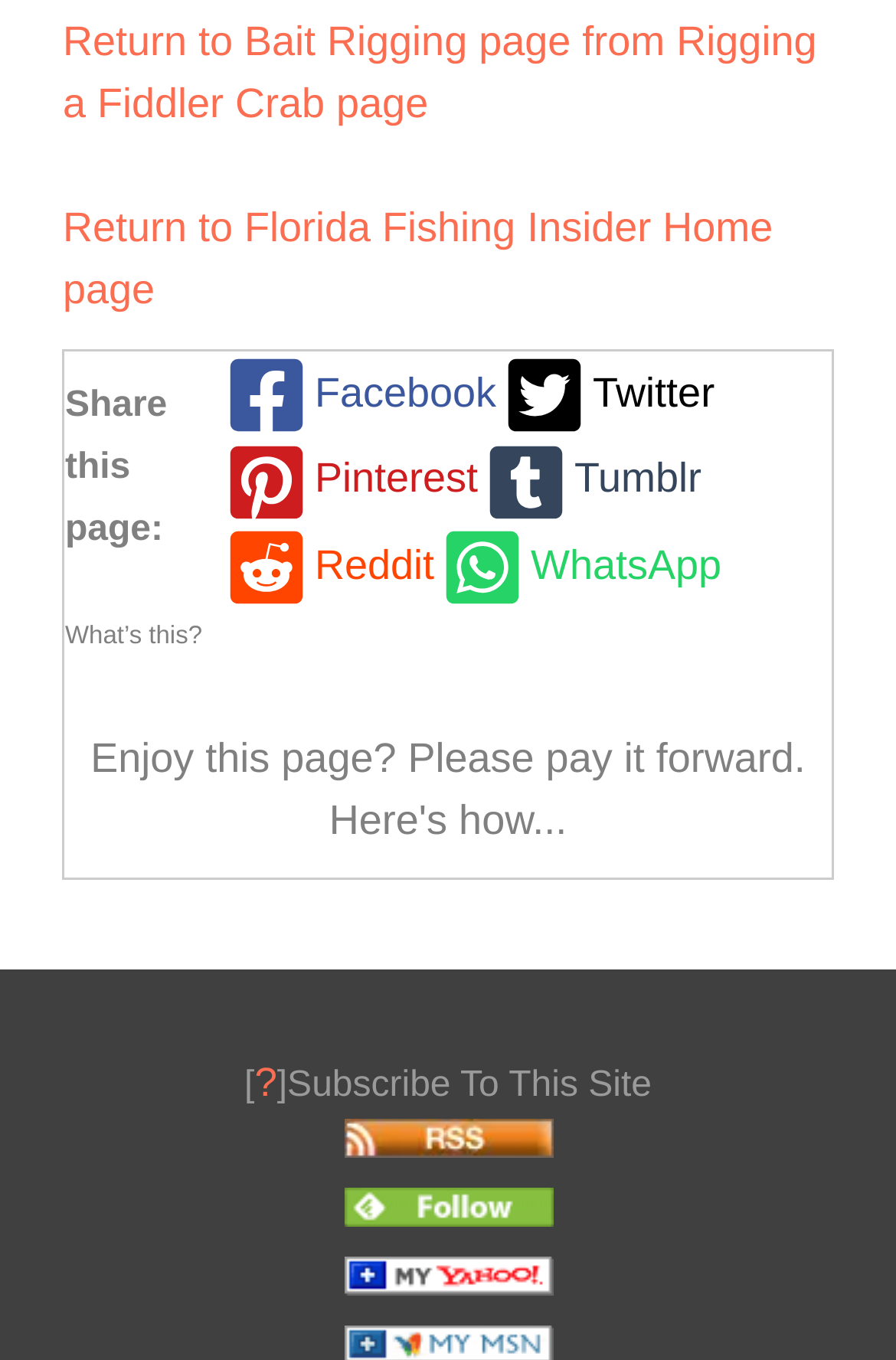Please locate the bounding box coordinates for the element that should be clicked to achieve the following instruction: "Subscribe to this site". Ensure the coordinates are given as four float numbers between 0 and 1, i.e., [left, top, right, bottom].

[0.309, 0.783, 0.727, 0.812]